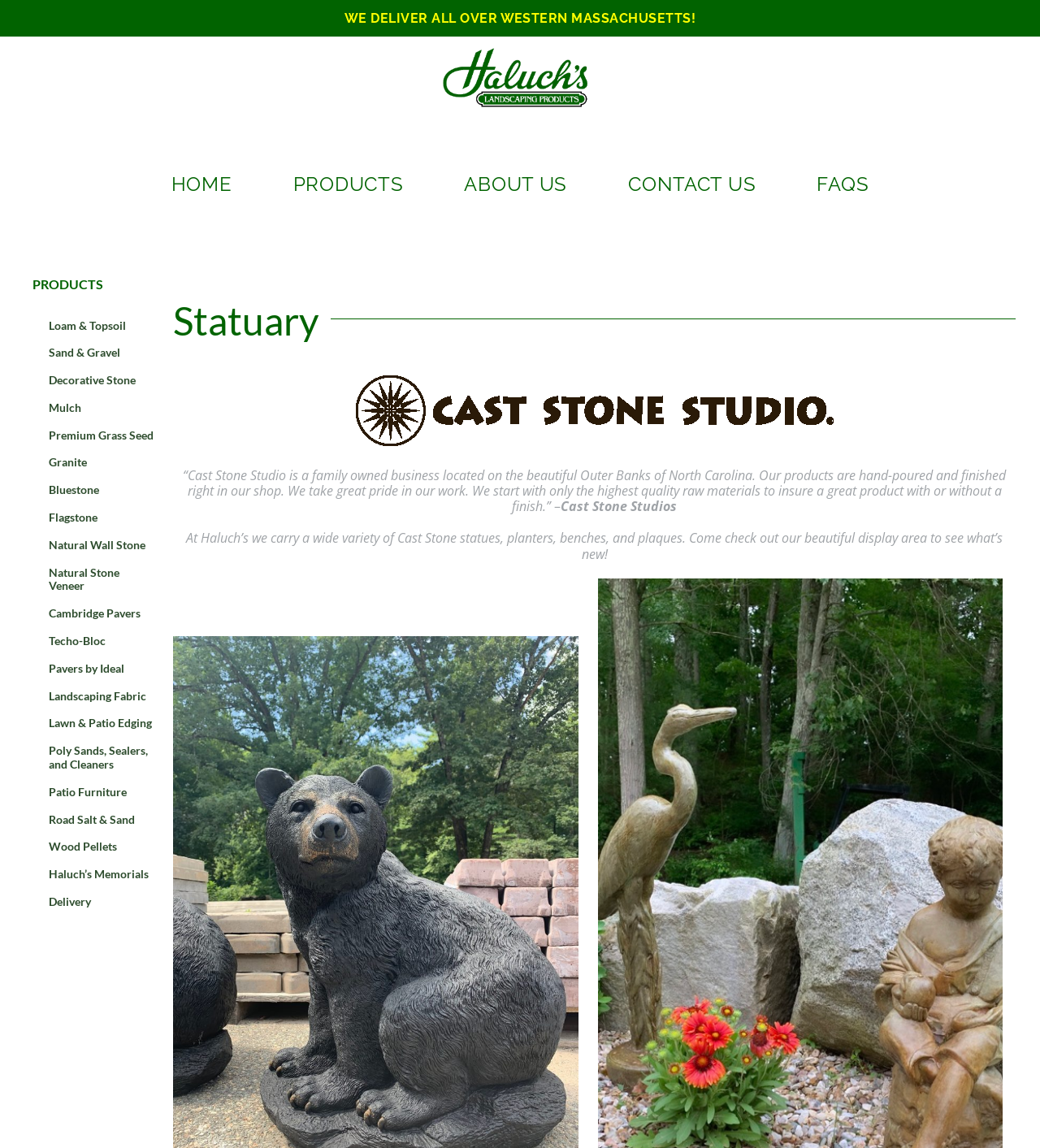How many types of products are listed in the secondary navigation?
Based on the visual, give a brief answer using one word or a short phrase.

21